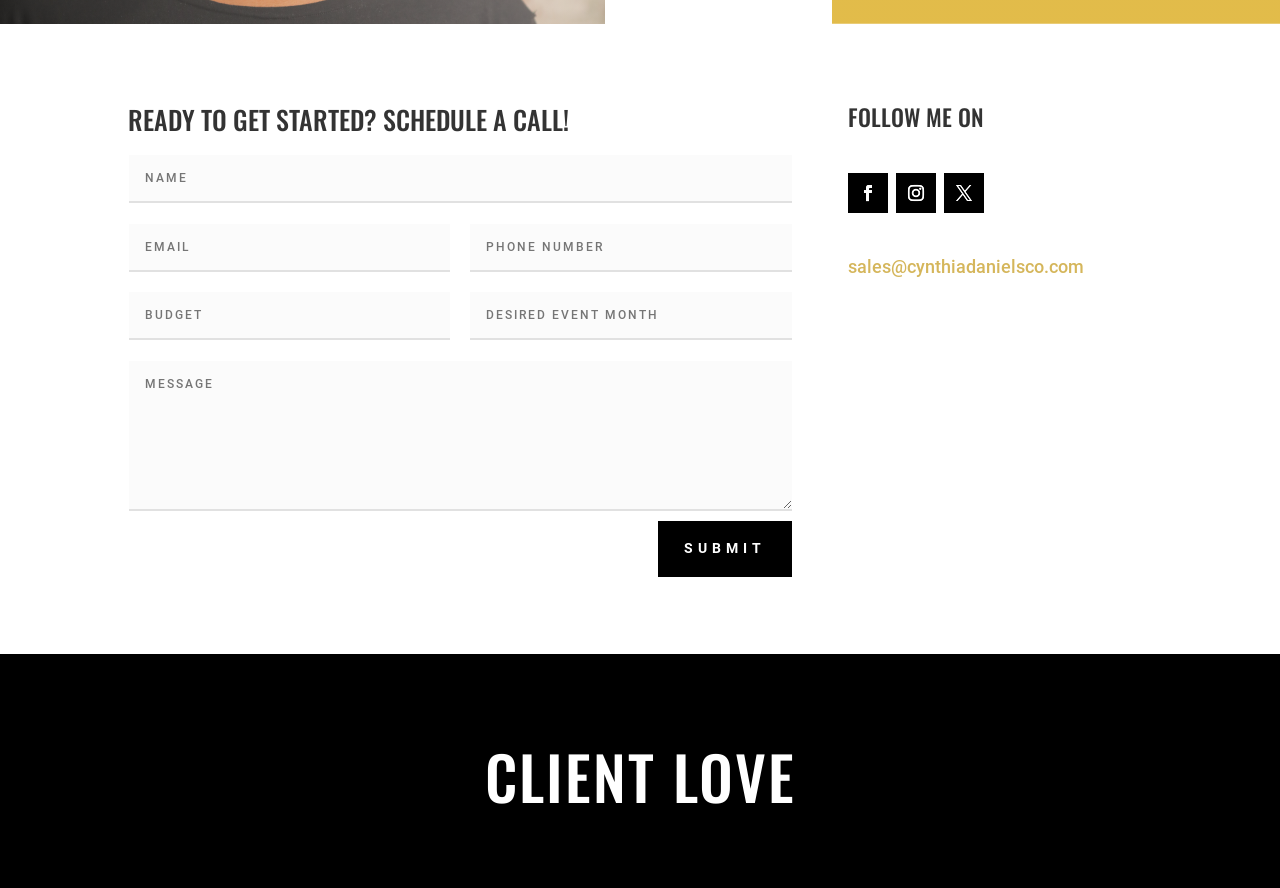Locate the UI element that matches the description name="et_pb_contact_date_range_0" placeholder="Desired Event Month" in the webpage screenshot. Return the bounding box coordinates in the format (top-left x, top-left y, bottom-right x, bottom-right y), with values ranging from 0 to 1.

[0.368, 0.329, 0.619, 0.383]